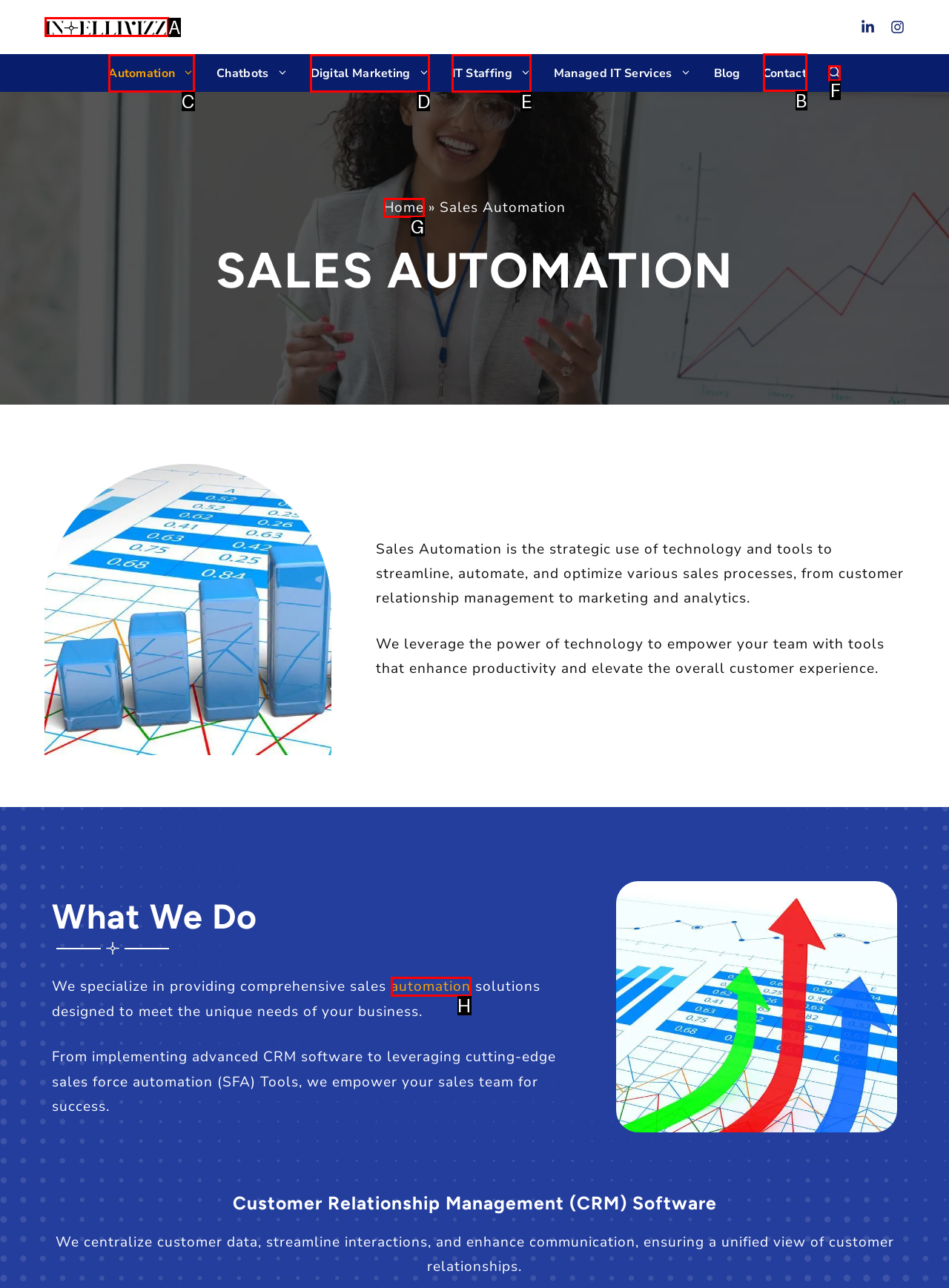Identify the correct UI element to click to achieve the task: Contact us.
Answer with the letter of the appropriate option from the choices given.

B